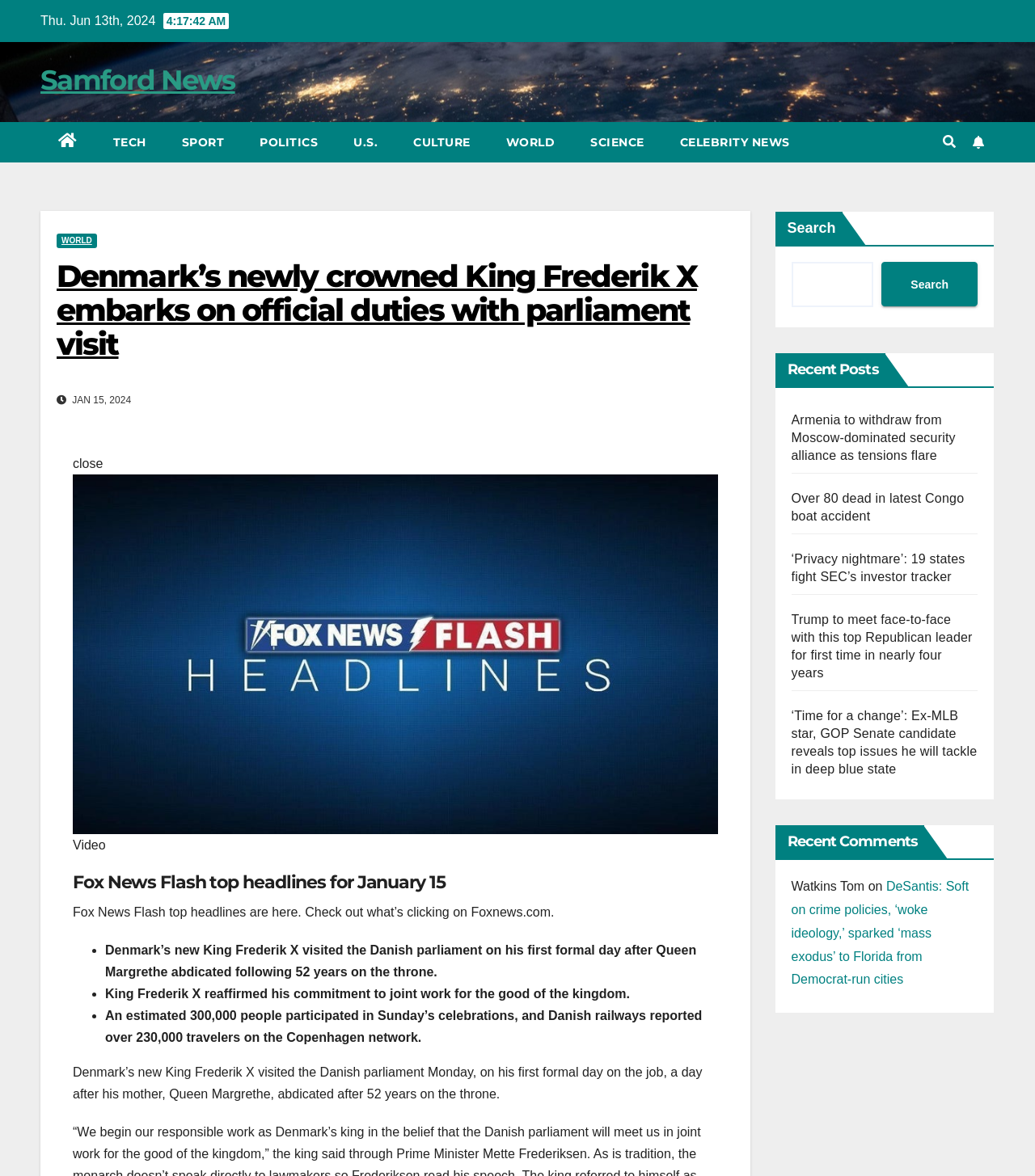Kindly determine the bounding box coordinates for the clickable area to achieve the given instruction: "Search for something".

[0.764, 0.223, 0.844, 0.261]